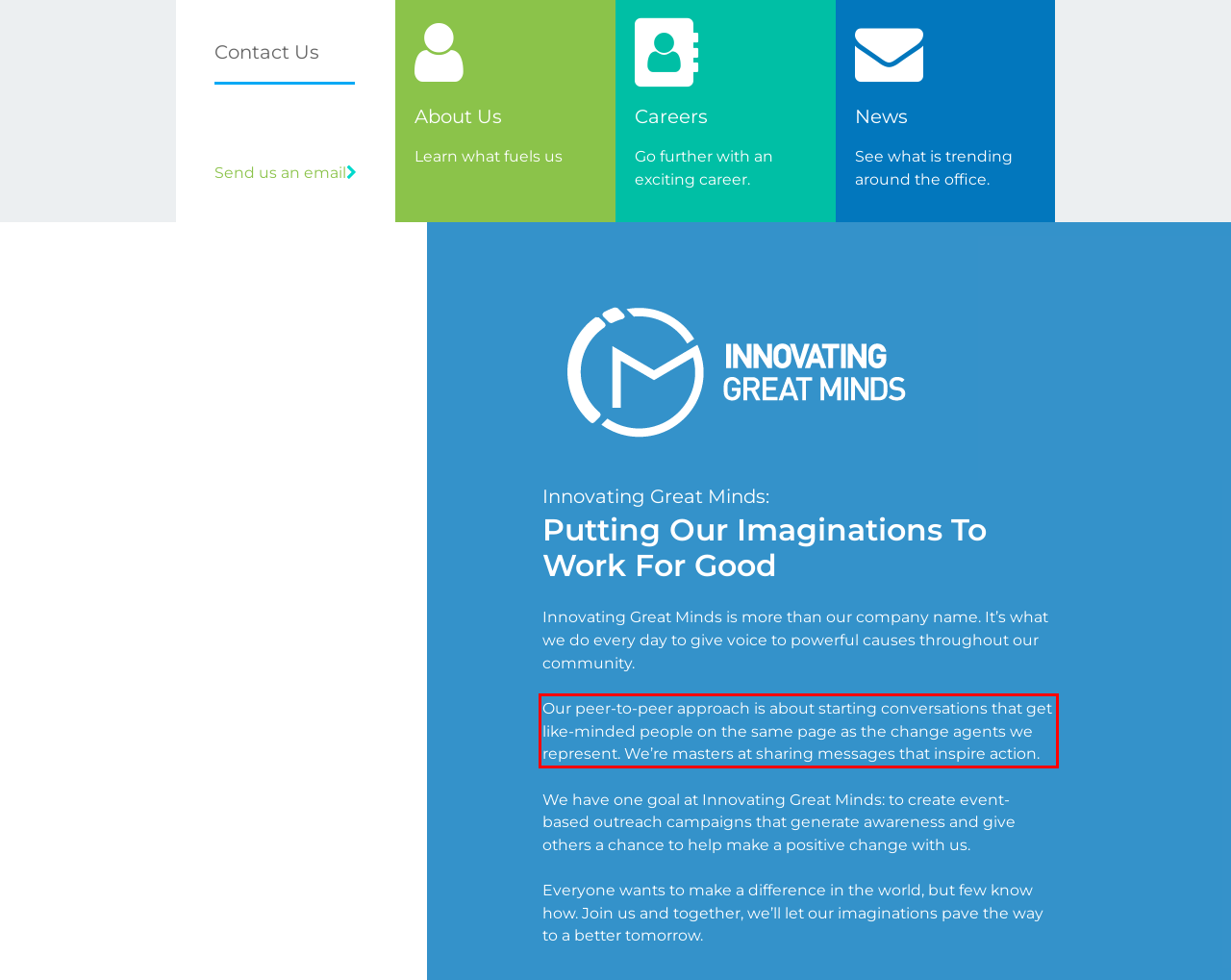Given a screenshot of a webpage containing a red bounding box, perform OCR on the text within this red bounding box and provide the text content.

Our peer-to-peer approach is about starting conversations that get like-minded people on the same page as the change agents we represent. We’re masters at sharing messages that inspire action.